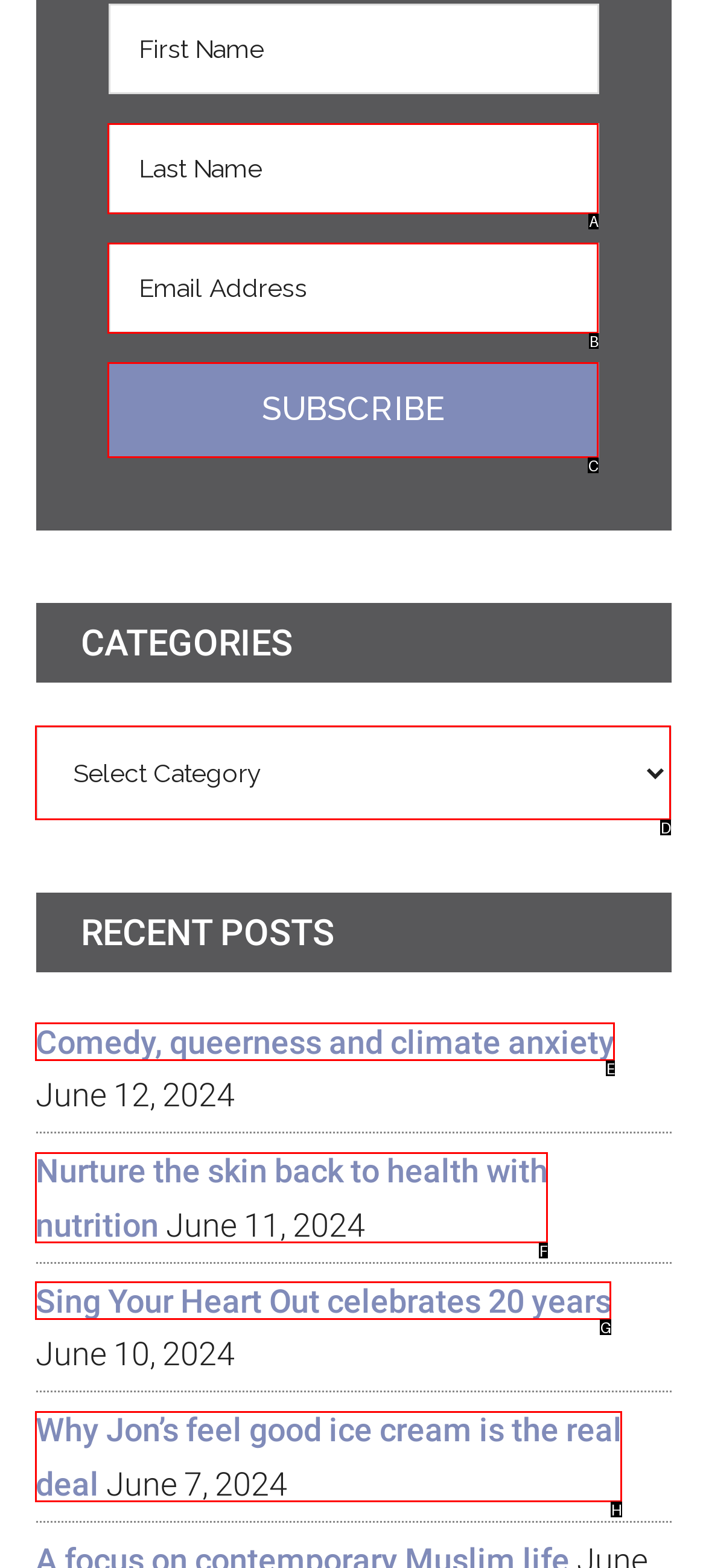Choose the letter of the option that needs to be clicked to perform the task: Input phone number. Answer with the letter.

None